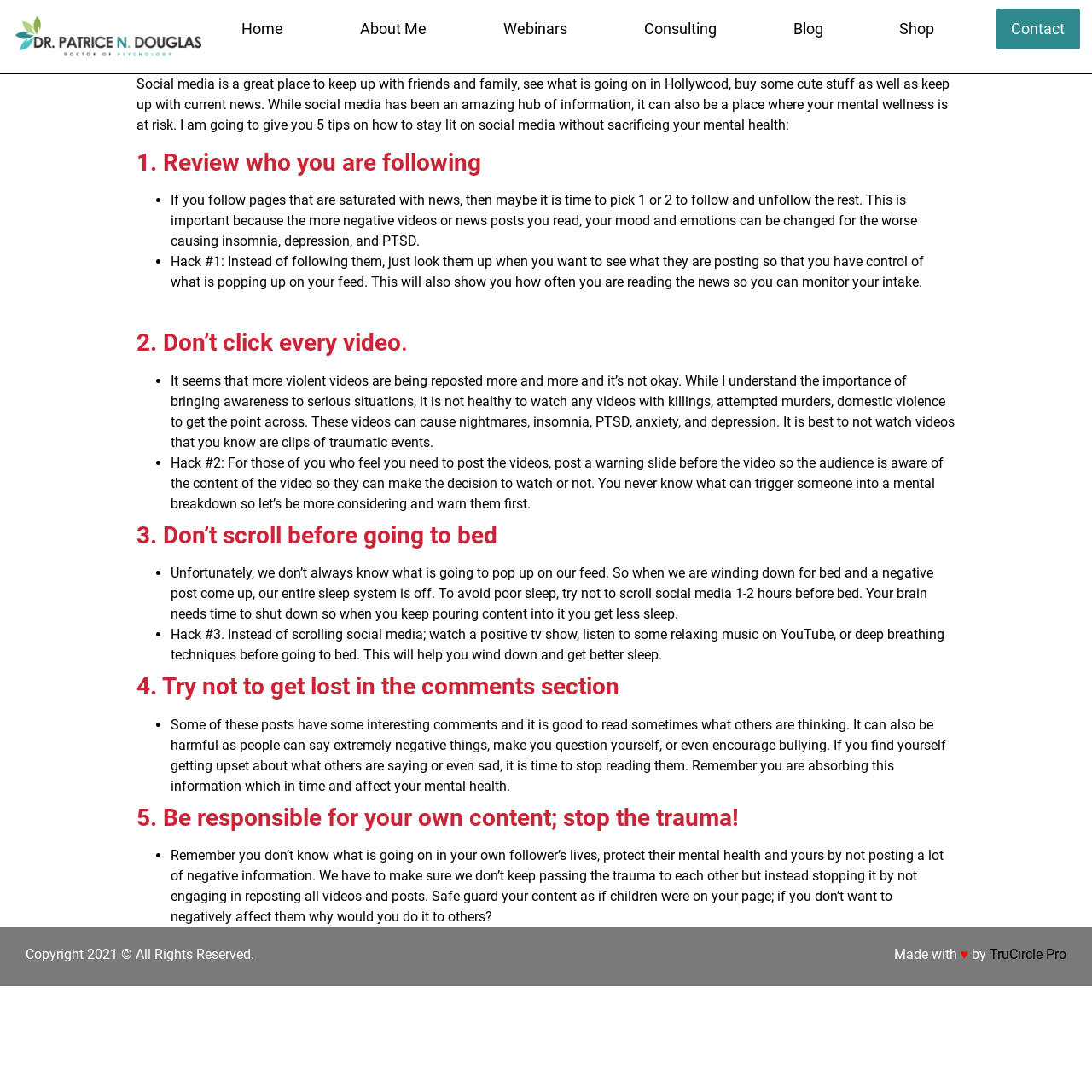Can you specify the bounding box coordinates of the area that needs to be clicked to fulfill the following instruction: "Learn more about TruCircle Pro"?

[0.906, 0.867, 0.977, 0.881]